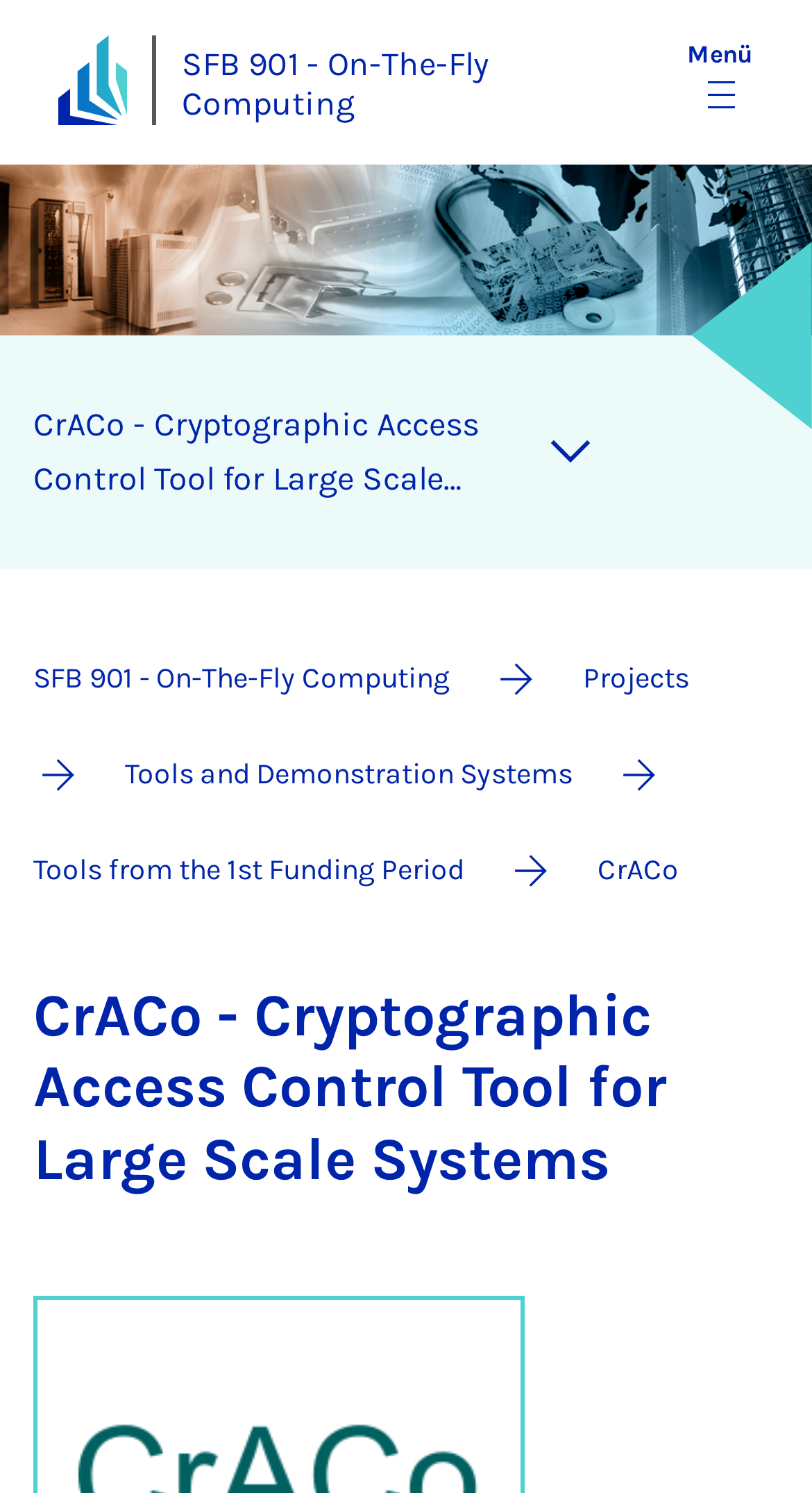Explain in detail what you observe on this webpage.

The webpage is about CrACo, a cryptographic access control tool for large-scale systems, which is part of the SFB 901 - On-The-Fly Computing project at the University of Paderborn. 

At the top left corner, there is a link to the University of Paderborn's logo, accompanied by an image of the logo. Next to it, there is a link to the SFB 901 - On-The-Fly Computing project. A button to toggle the menu is located at the top right corner.

Below the top section, there is a large figure that spans the entire width of the page. 

Underneath the figure, there is a link to CrACo, followed by a button to toggle navigation. An image is placed to the right of the button. 

A navigation section, labeled as a breadcrumb, is located below. It contains links to the SFB 901 - On-The-Fly Computing project, Projects, Tools and Demonstration Systems, Tools from the 1st Funding Period, and CrACo. Each link is accompanied by an image. 

At the bottom of the page, there is a large header section that spans the entire width of the page, containing the title "CrACo - Cryptographic Access Control Tool for Large Scale Systems".